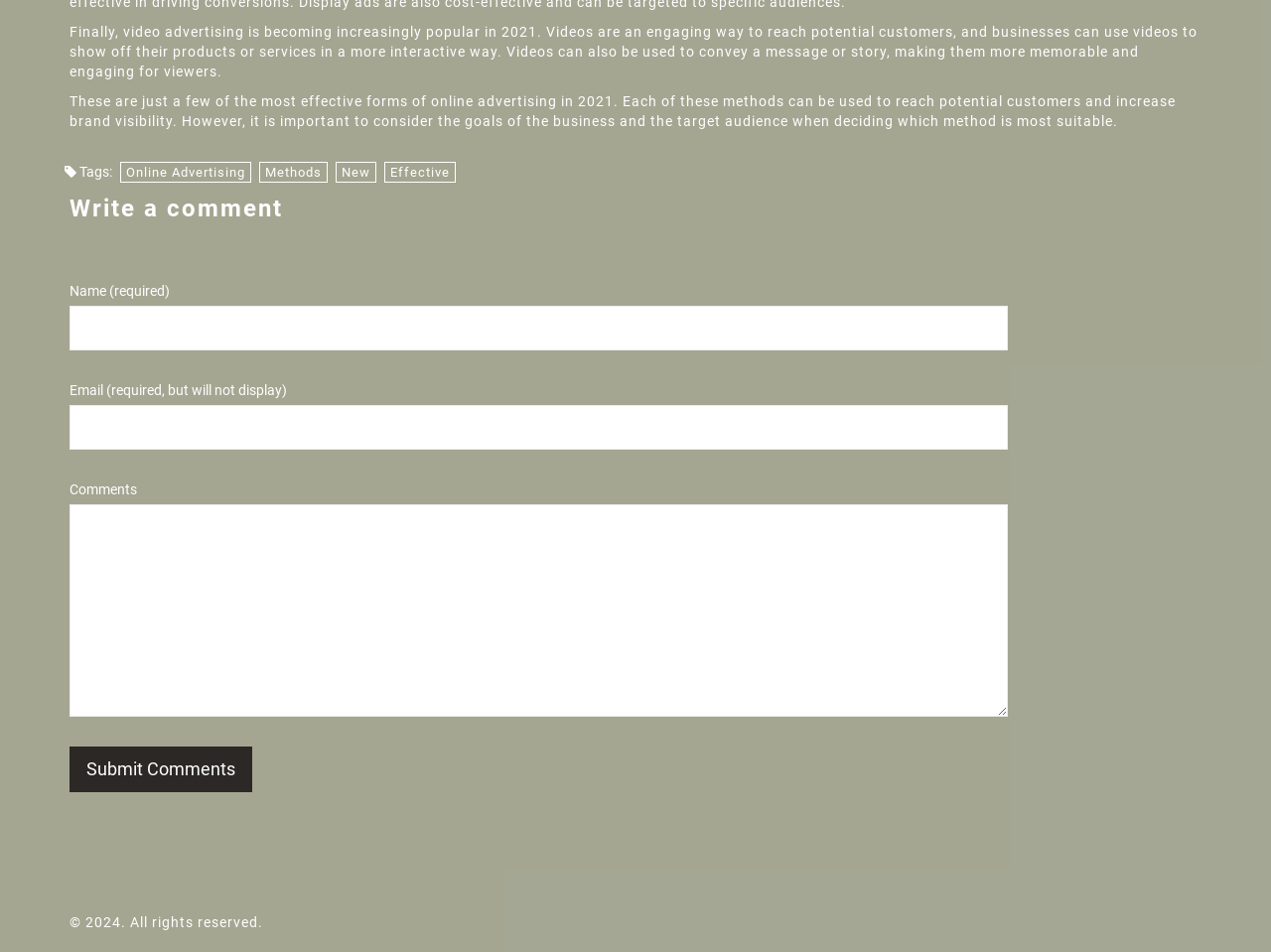Provide the bounding box coordinates for the area that should be clicked to complete the instruction: "Write a comment in the text box".

[0.055, 0.53, 0.793, 0.753]